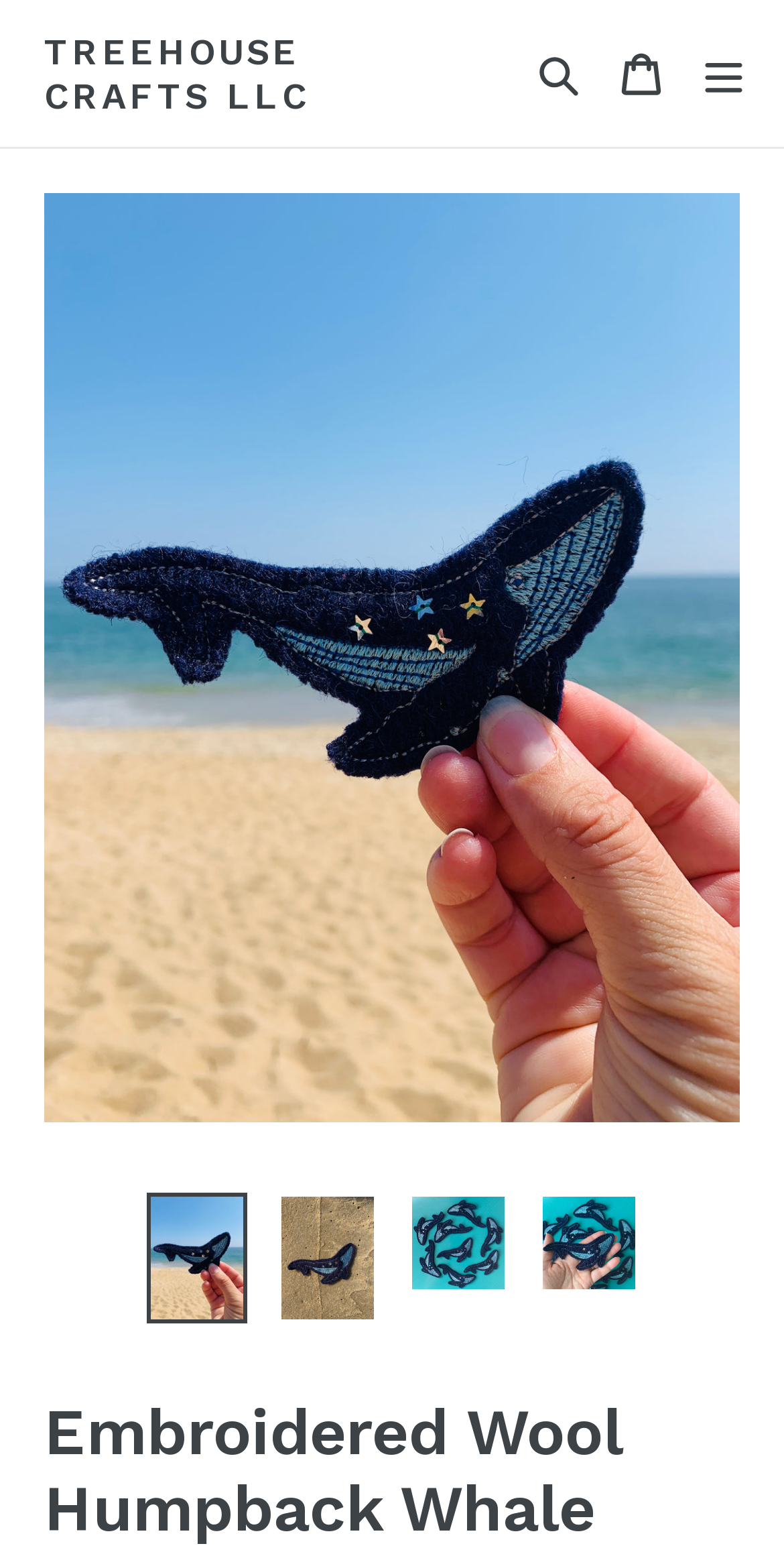Offer an in-depth caption of the entire webpage.

This webpage is about an Embroidered Humpback Whale patch sold by Treehouse Crafts LLC. At the top left, there is a link to the website's homepage, "TREEHOUSE CRAFTS LLC". Next to it, there are three buttons: "Search", "Cart", and a translation menu. 

Below these buttons, there is a large image of the Embroidered Wool Humpback Whale Patch, which takes up most of the page. 

At the bottom of the page, there are four options for the Embroidered Wool Humpback Whale Patch, each with a link and a small image of the patch. These options are aligned horizontally and are positioned below the large image of the patch.